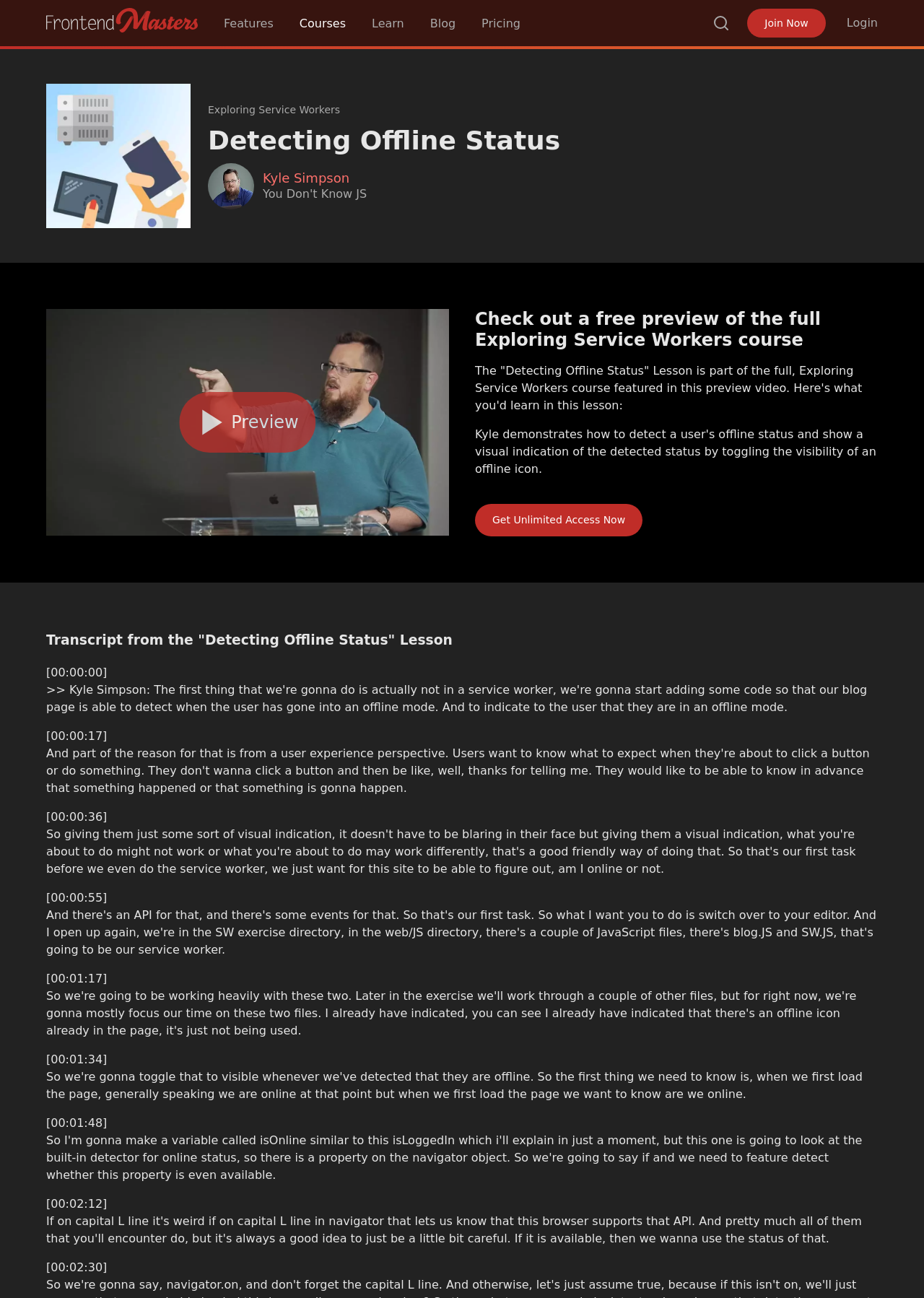Generate a comprehensive description of the contents of the webpage.

The webpage is about a lesson on detecting offline status, part of a course on Exploring Service Workers. At the top, there is a navigation menu with links to FrontendMasters, Features, Courses, Learn, Blog, Pricing, Search, Join Now, and Login. Below the navigation menu, there is a header section with a link to Exploring Service Workers, a heading that reads "Detecting Offline Status", and a link to the instructor's name, Kyle Simpson, accompanied by his image.

To the right of the instructor's information, there is an image related to Exploring Service Workers. Below the header section, there is a heading that promotes a free preview of the full Exploring Service Workers course. A paragraph of text describes the lesson and its content, followed by a link to get unlimited access to the course.

Further down, there is a heading that reads "Transcript from the 'Detecting Offline Status' Lesson", followed by a series of timestamps with corresponding text, likely a transcript of the lesson. The timestamps are listed in a vertical column, starting from the top left of the section.